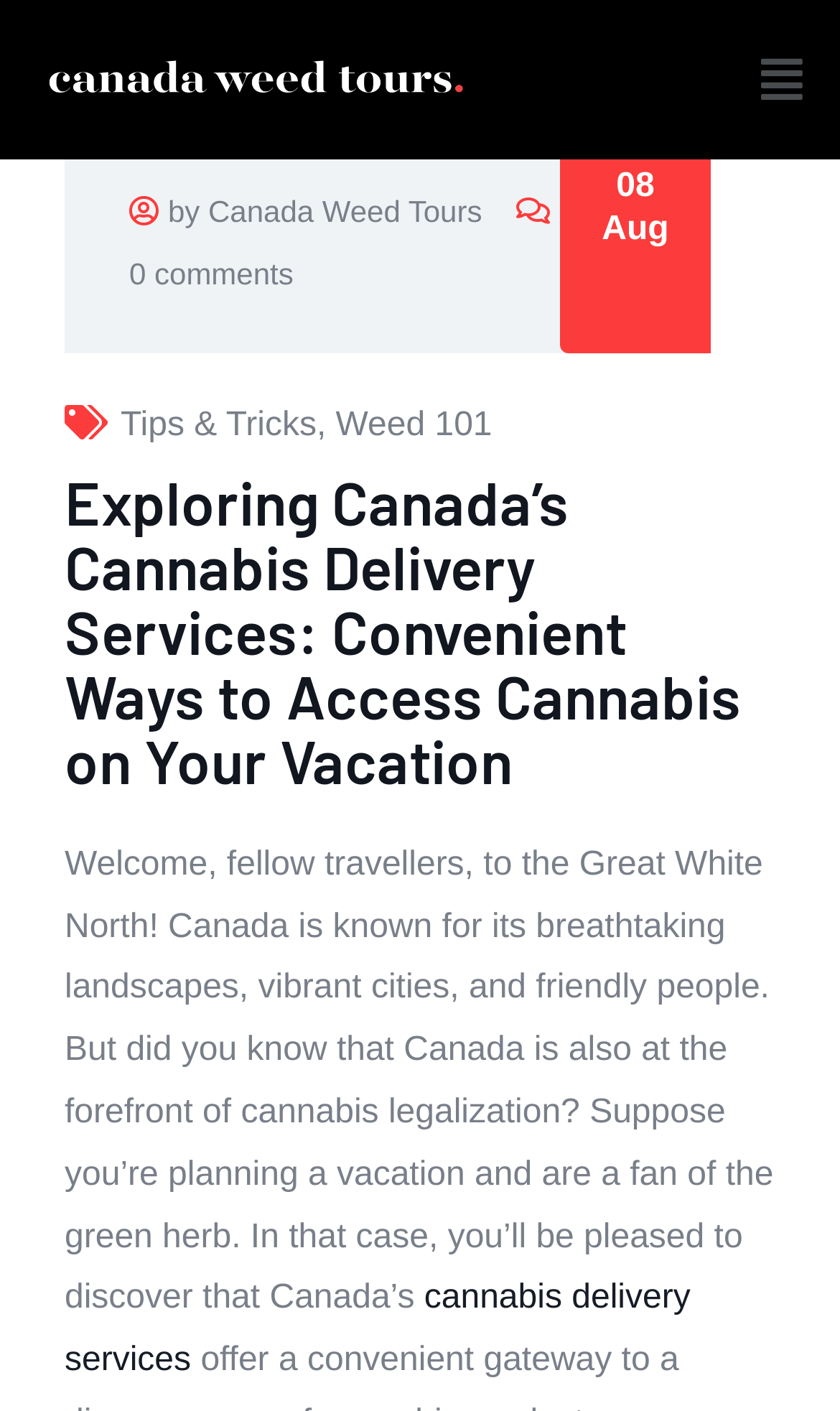What is the month of publication of this article?
Using the image as a reference, give a one-word or short phrase answer.

Aug